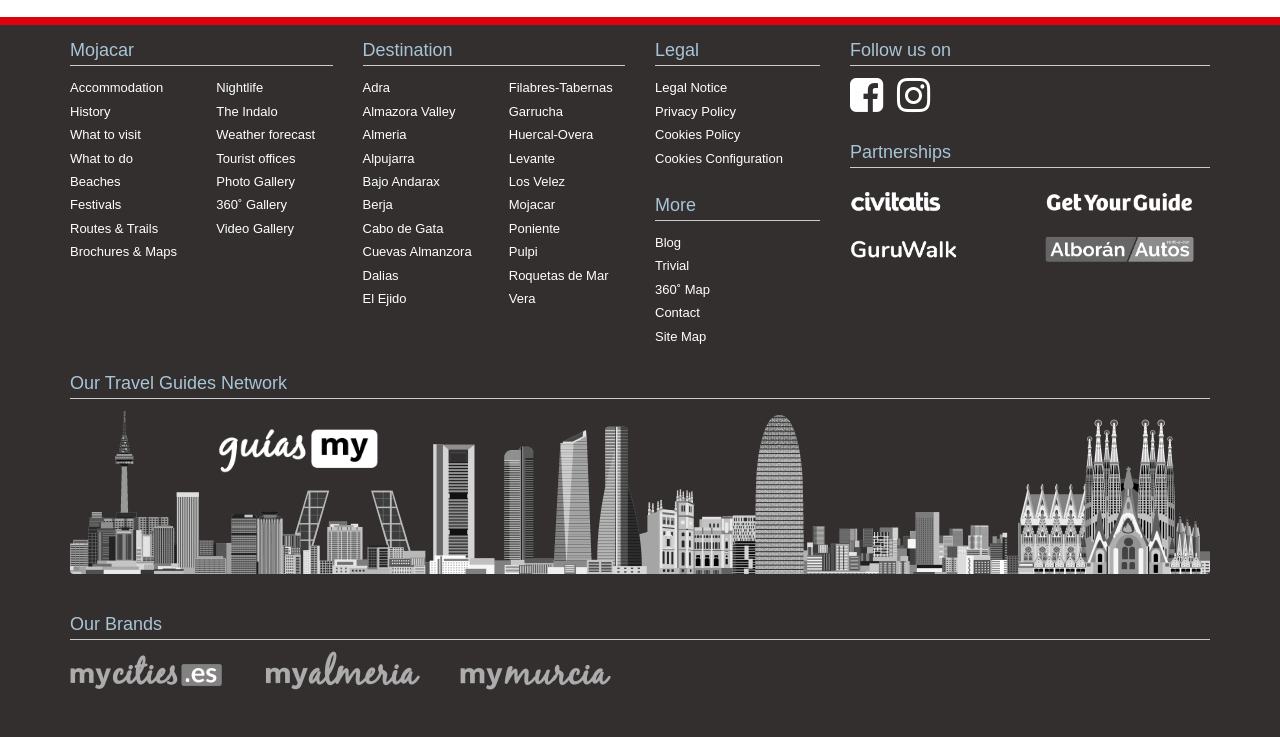What is the name of the destination?
Using the image, provide a detailed and thorough answer to the question.

The name of the destination is 'Mojacar' which is mentioned in the StaticText element with ID 107.